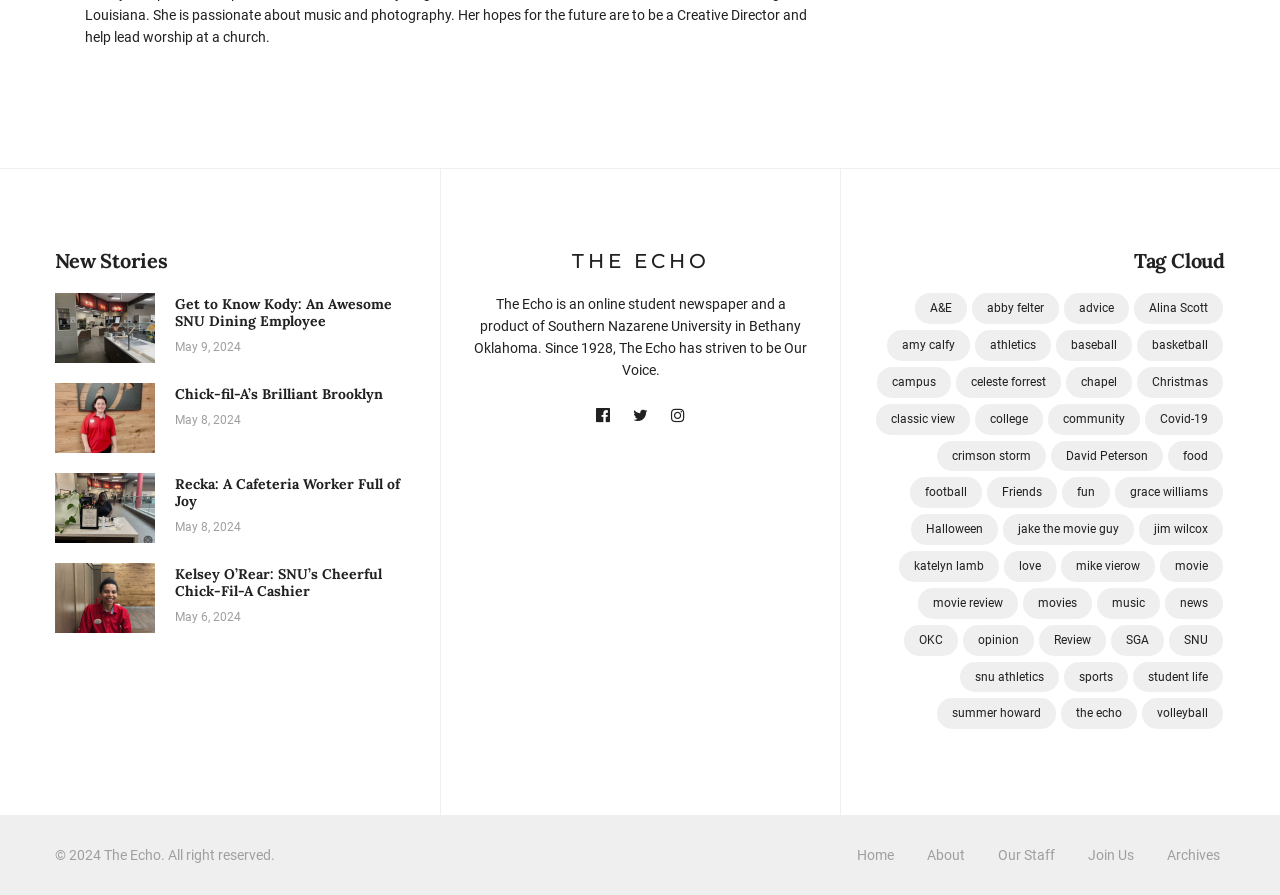Can you find the bounding box coordinates for the element that needs to be clicked to execute this instruction: "Go to the 'Home' page"? The coordinates should be given as four float numbers between 0 and 1, i.e., [left, top, right, bottom].

[0.67, 0.943, 0.698, 0.968]